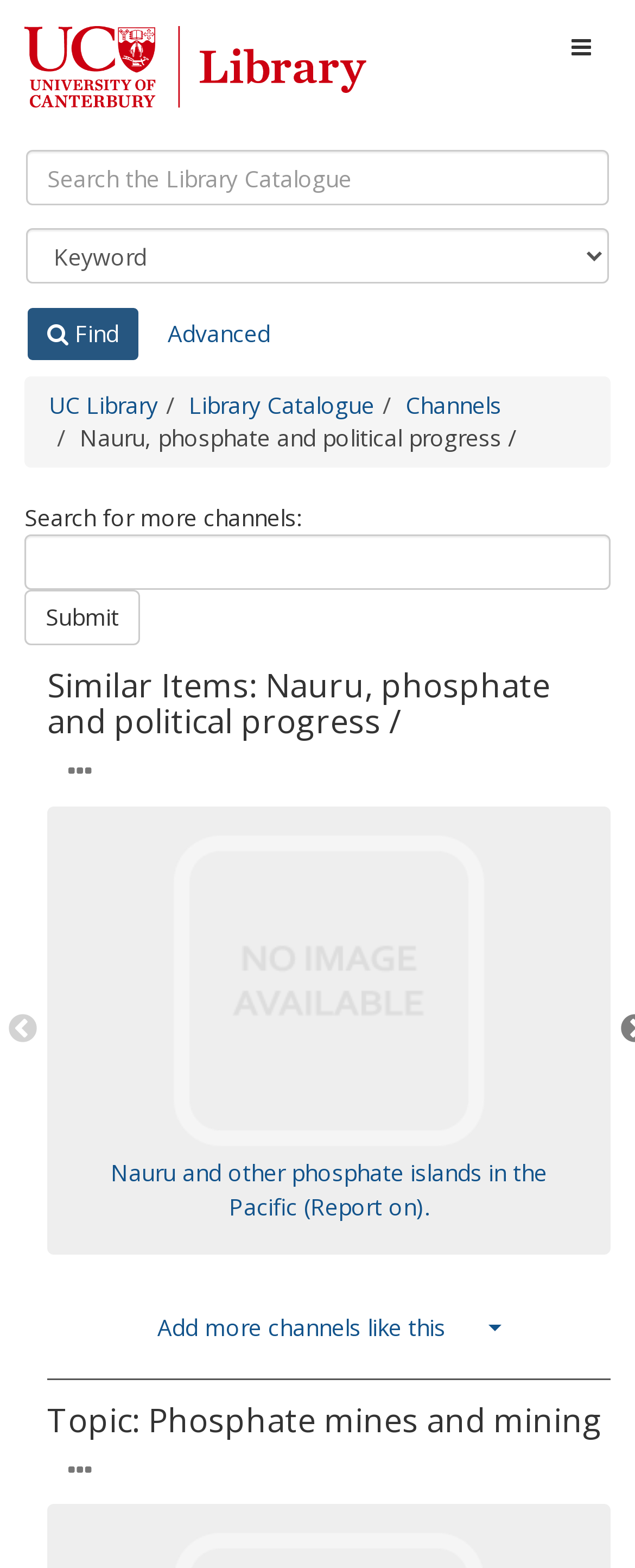Examine the image and give a thorough answer to the following question:
What is the purpose of the 'Add more channels like this' button?

The 'Add more channels like this' button allows users to add more channels similar to the current one, as indicated by the button's label and its position on the page.